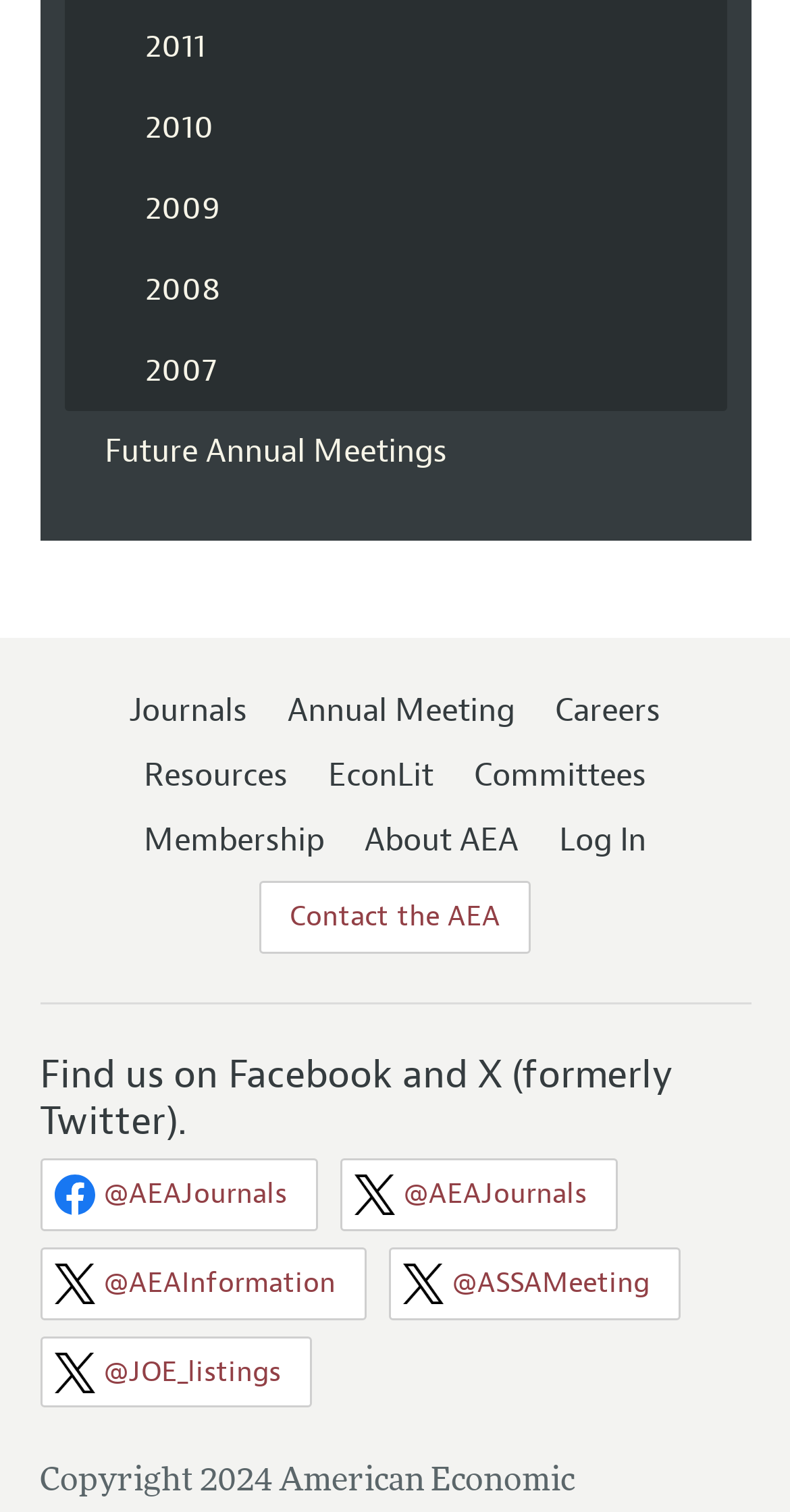Please identify the bounding box coordinates of the element on the webpage that should be clicked to follow this instruction: "Follow AEA on Facebook". The bounding box coordinates should be given as four float numbers between 0 and 1, formatted as [left, top, right, bottom].

[0.05, 0.766, 0.401, 0.814]